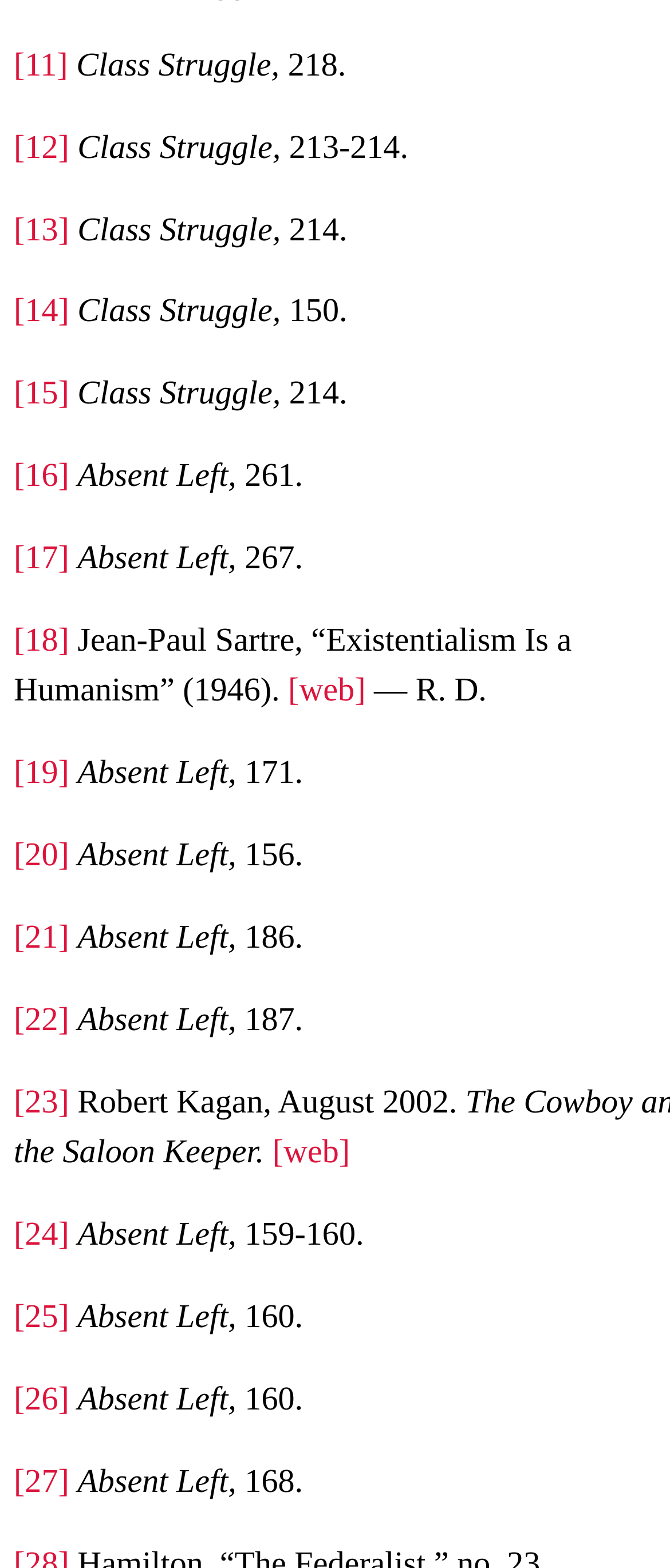Locate the bounding box coordinates of the item that should be clicked to fulfill the instruction: "Enter your name in the required field".

None